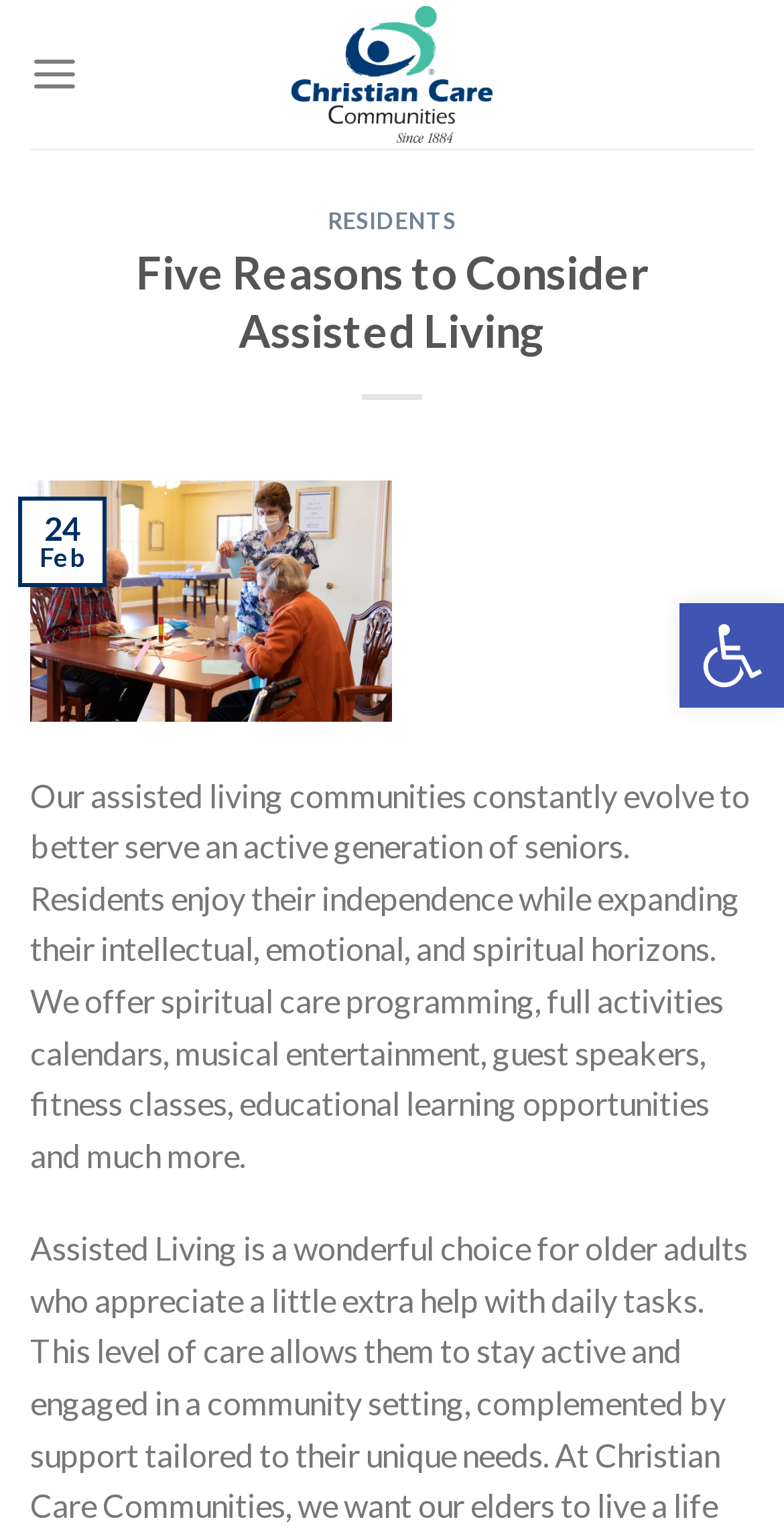What kind of activities are offered in Christian Care's communities?
Look at the image and provide a detailed response to the question.

The webpage mentions 'full activities calendars, musical entertainment, guest speakers, fitness classes, educational learning opportunities and much more.' This suggests that Christian Care's communities offer a wide range of activities for their residents.